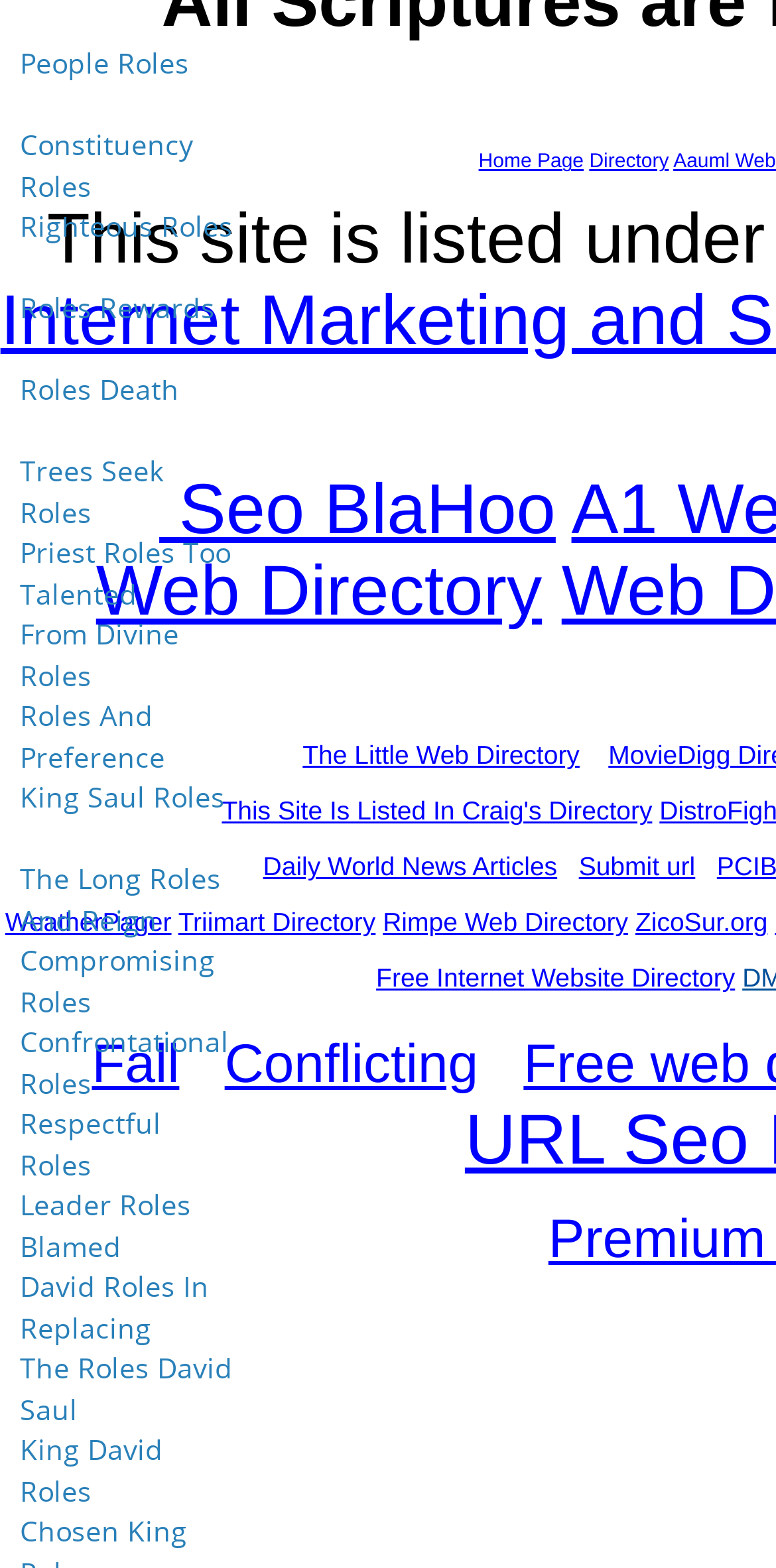Please locate the bounding box coordinates of the region I need to click to follow this instruction: "Visit Home Page".

[0.617, 0.097, 0.752, 0.111]